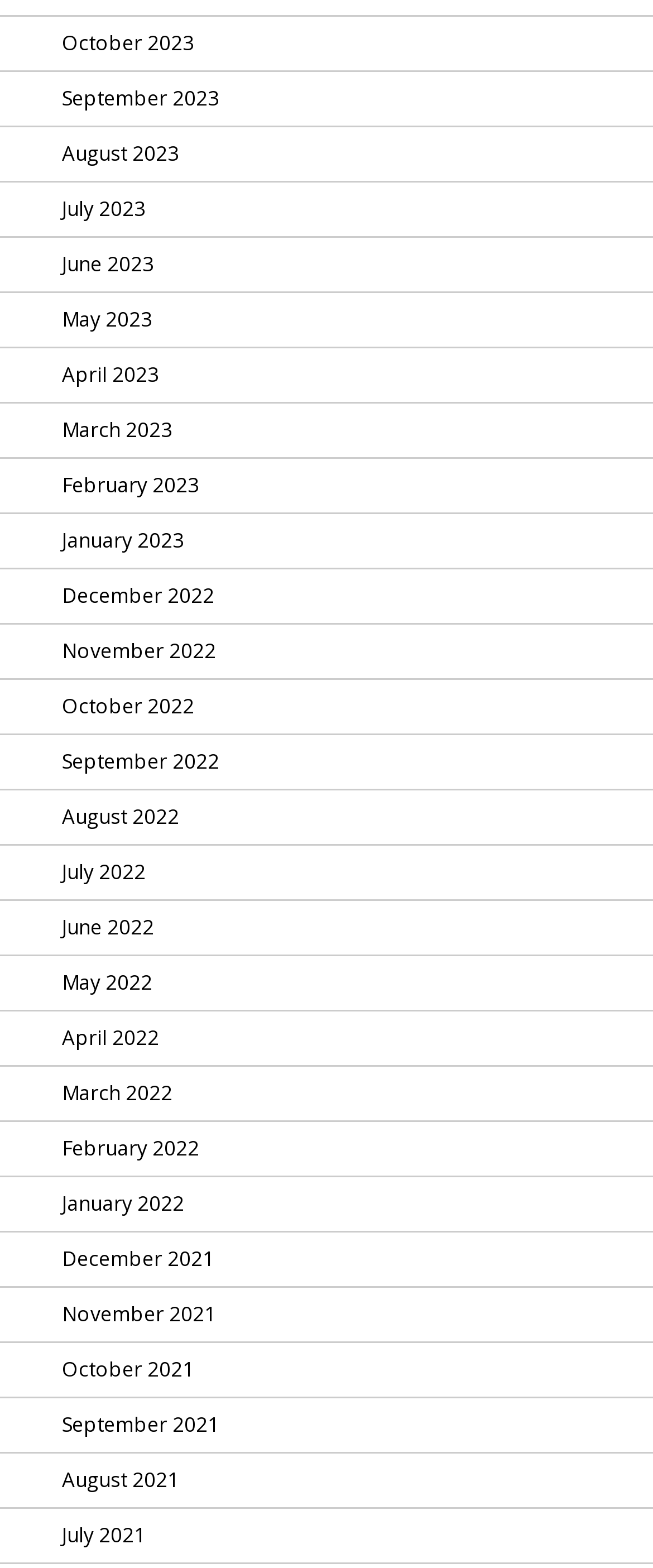What is the earliest month listed?
Could you please answer the question thoroughly and with as much detail as possible?

By scrolling down the list of links, I can see that the last link is 'July 2021', which suggests that it is the earliest month listed.